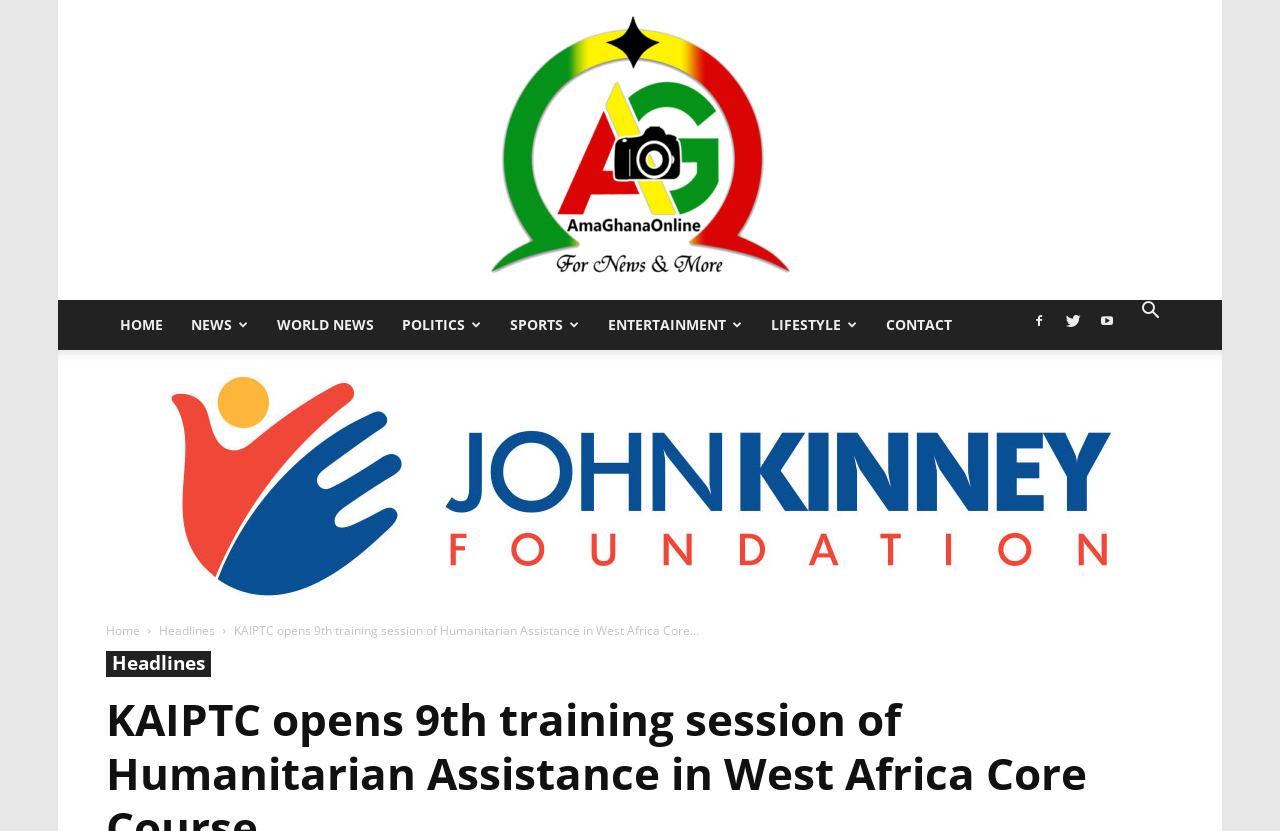Find the UI element described as: "alt="Gps Tracking in Ghana"" and predict its bounding box coordinates. Ensure the coordinates are four float numbers between 0 and 1, [left, top, right, bottom].

[0.132, 0.45, 0.868, 0.722]